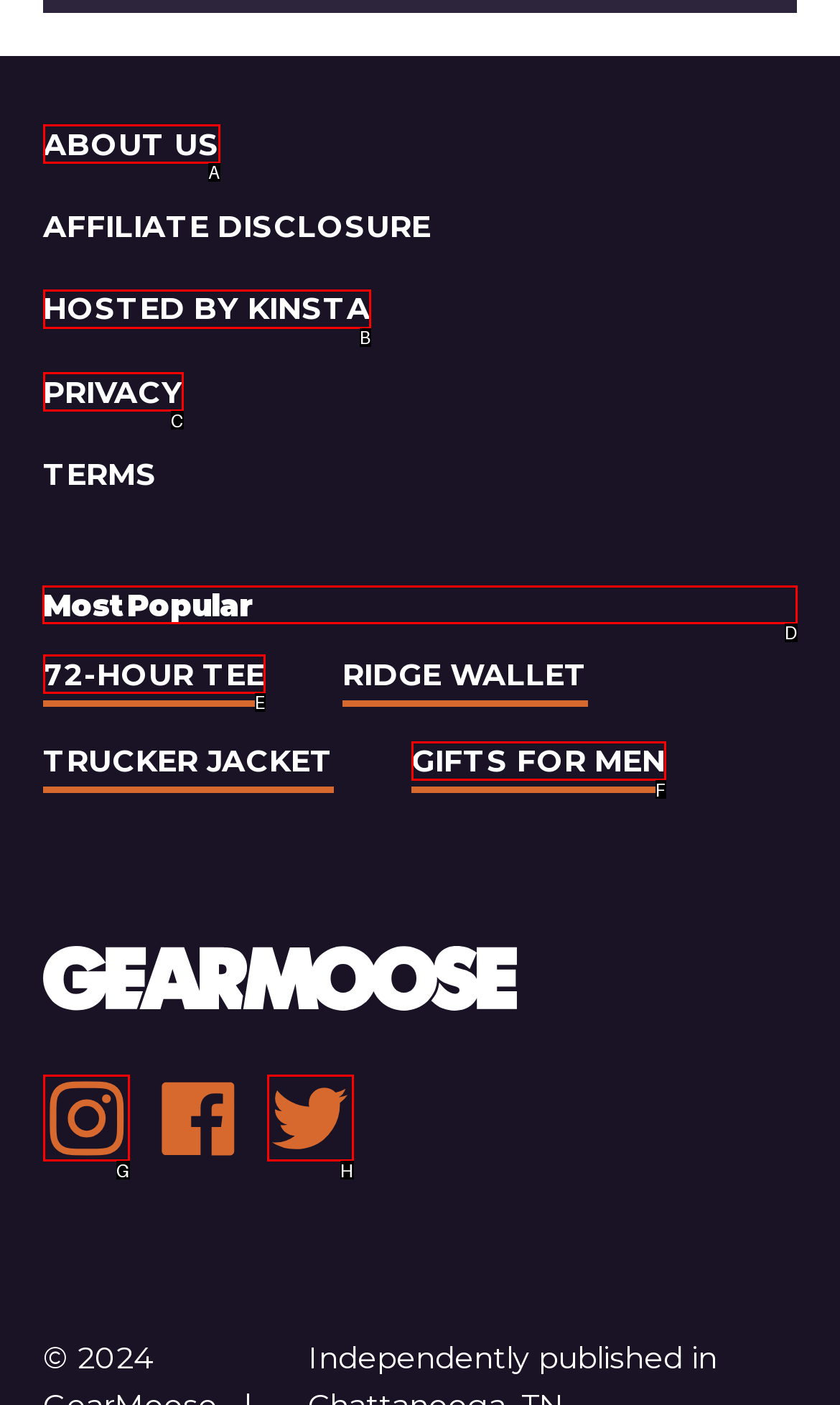Determine which option should be clicked to carry out this task: View Most Popular categories
State the letter of the correct choice from the provided options.

D